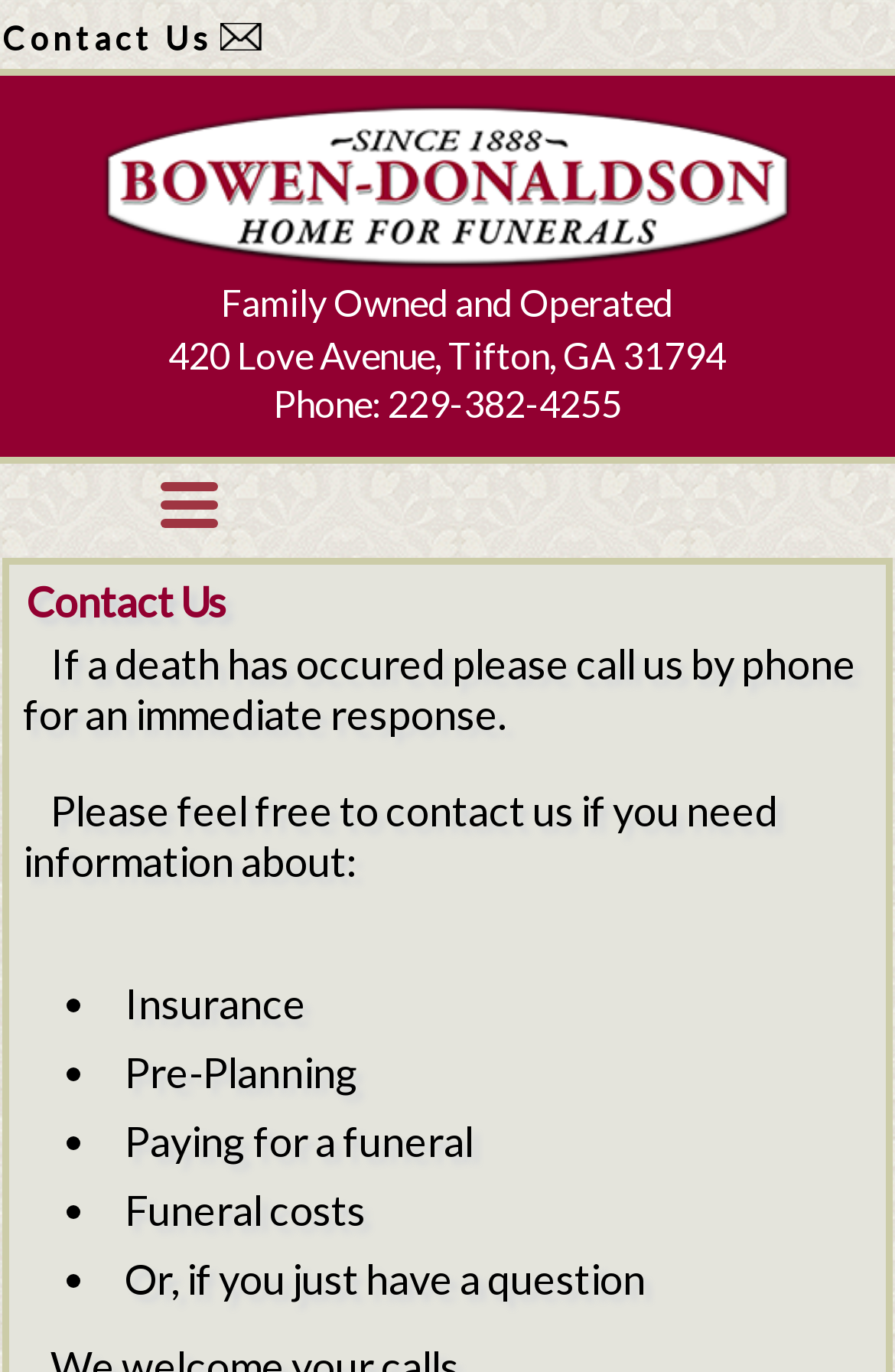Please provide a short answer using a single word or phrase for the question:
What is the phone number of Bowen-Donaldson Home For Funerals?

229-382-4255